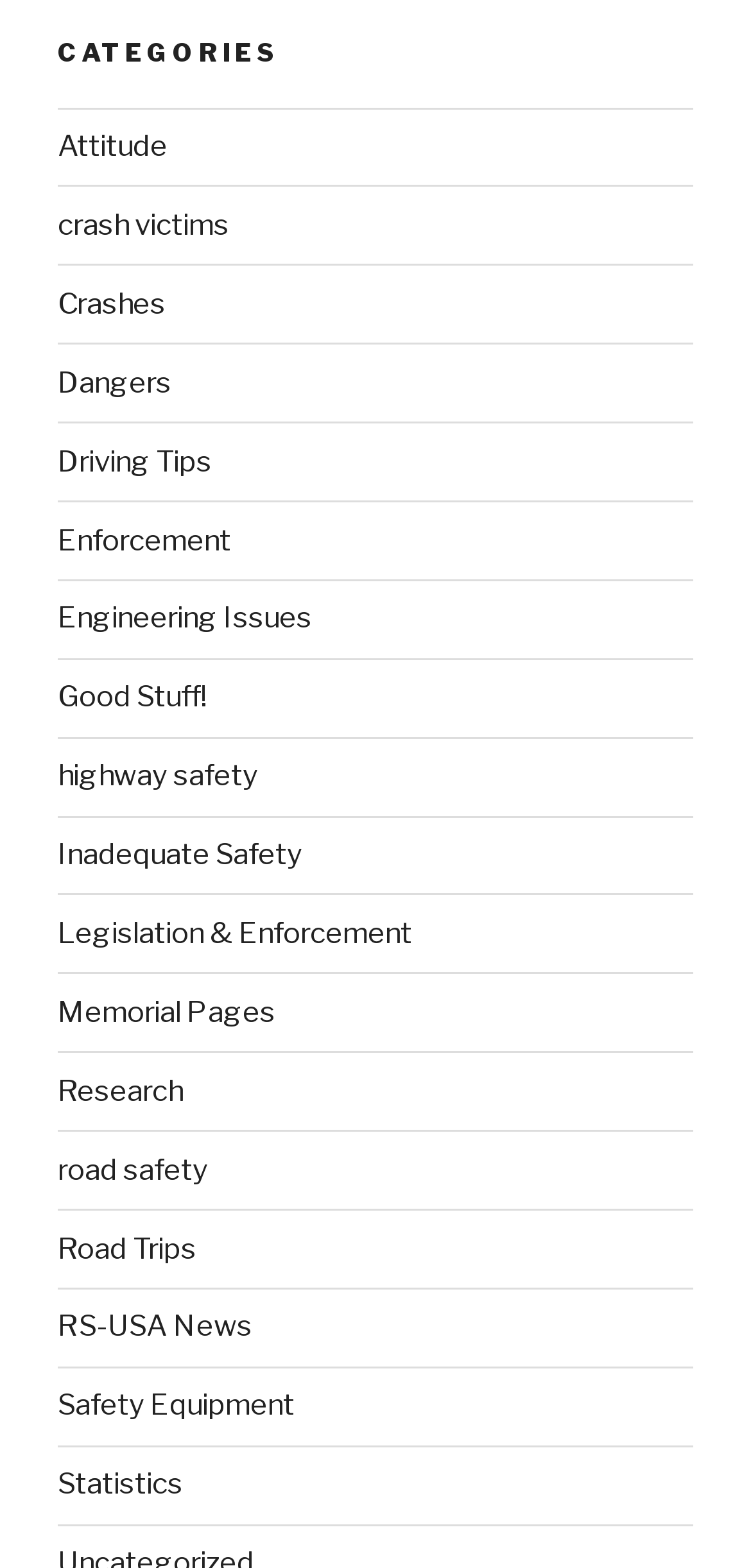Identify the bounding box for the described UI element. Provide the coordinates in (top-left x, top-left y, bottom-right x, bottom-right y) format with values ranging from 0 to 1: Enforcement

[0.077, 0.333, 0.308, 0.355]